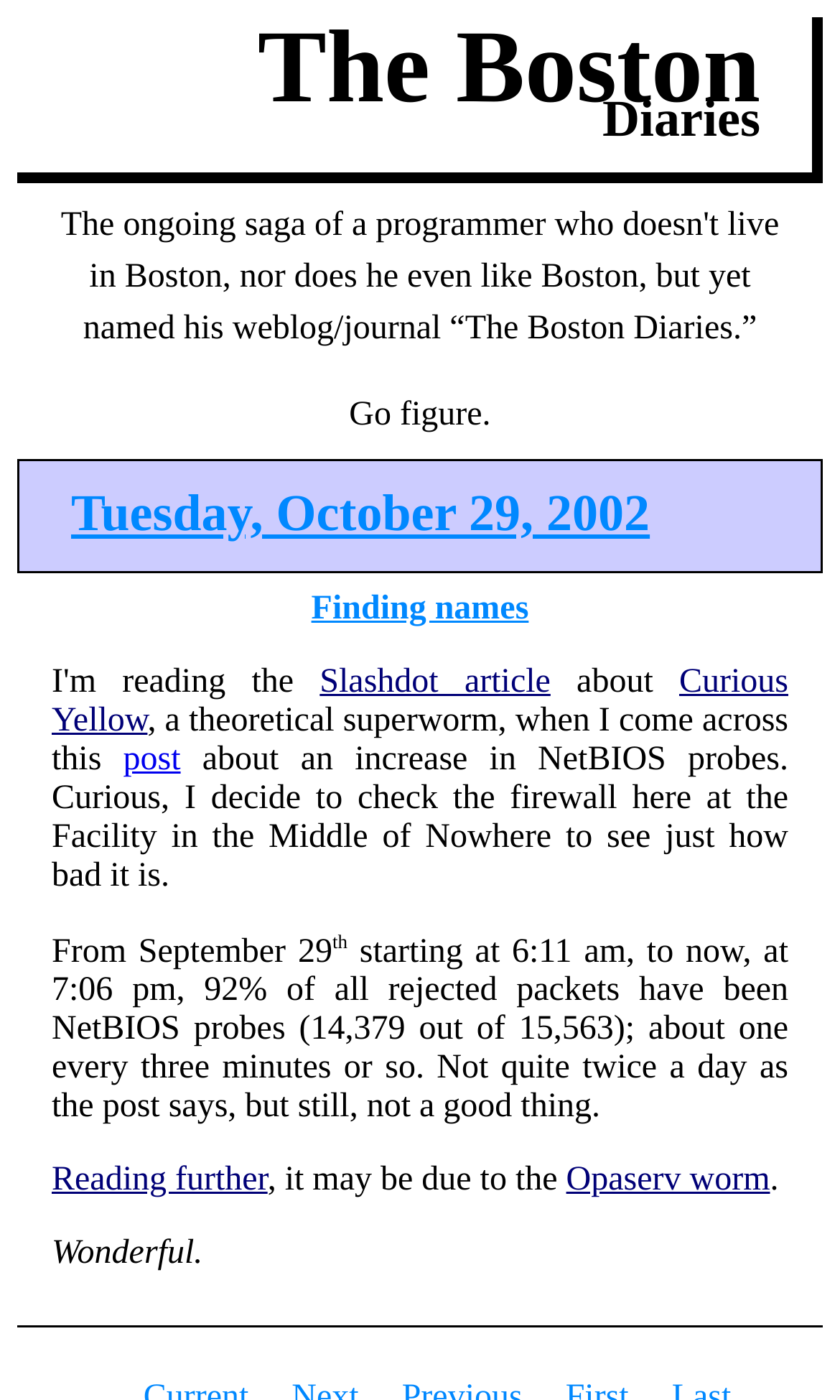What is the percentage of NetBIOS probes among all rejected packets?
Refer to the image and provide a detailed answer to the question.

I found the percentage of NetBIOS probes among all rejected packets by reading the text that says '92% of all rejected packets have been NetBIOS probes'. This text is a child element of the root element and has a bounding box coordinate of [0.062, 0.667, 0.939, 0.804], indicating its position on the webpage.